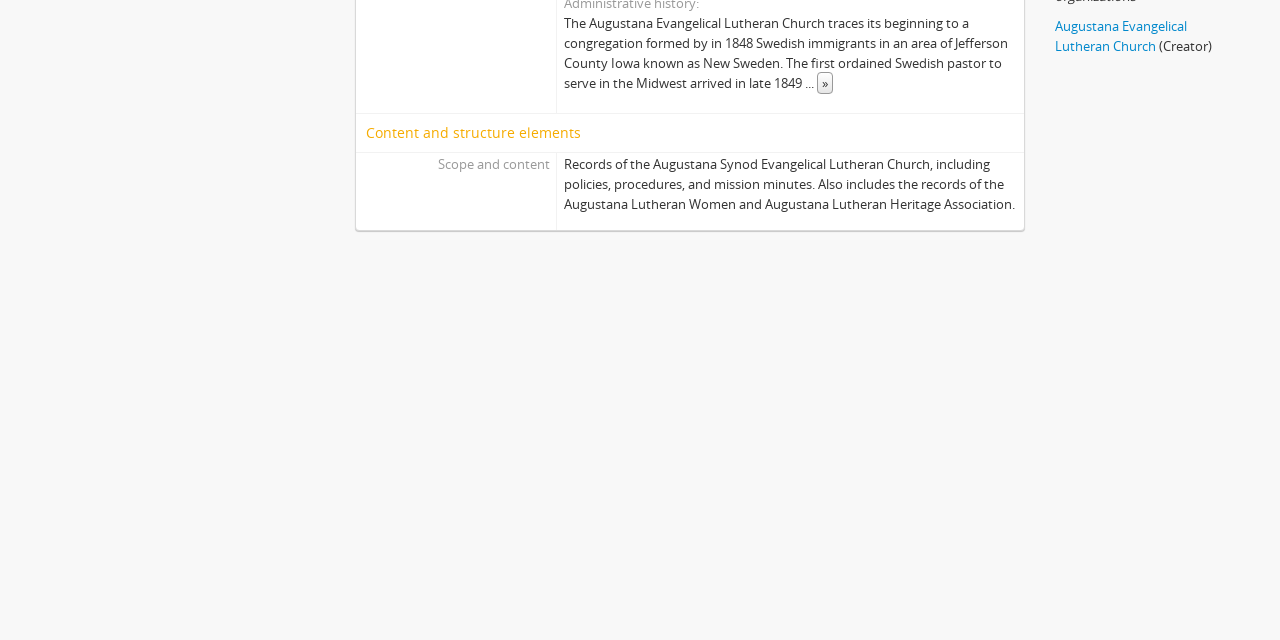Using the description "Augustana Evangelical Lutheran Church", locate and provide the bounding box of the UI element.

[0.824, 0.027, 0.927, 0.086]